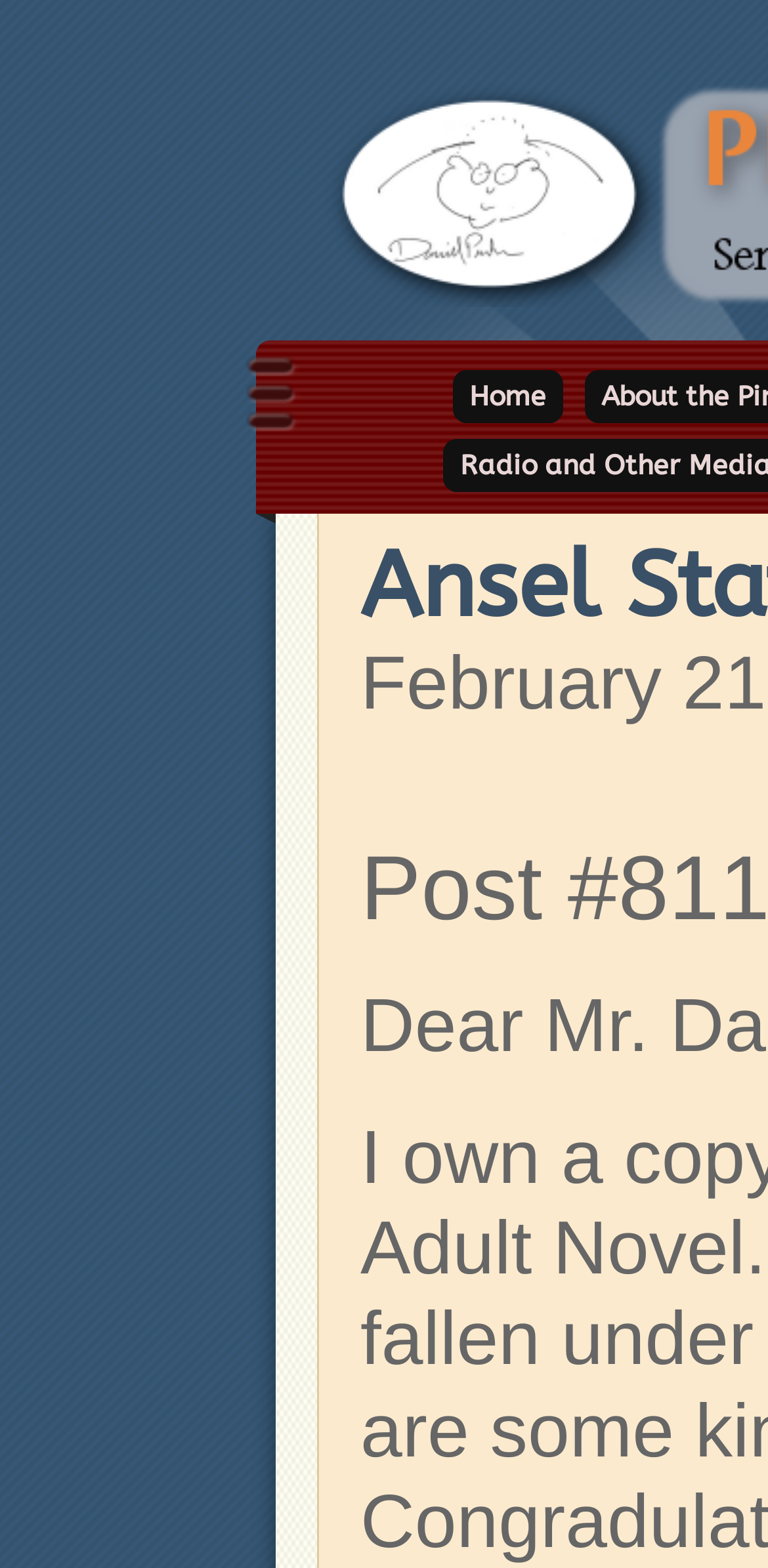From the element description Home, predict the bounding box coordinates of the UI element. The coordinates must be specified in the format (top-left x, top-left y, bottom-right x, bottom-right y) and should be within the 0 to 1 range.

[0.59, 0.236, 0.733, 0.27]